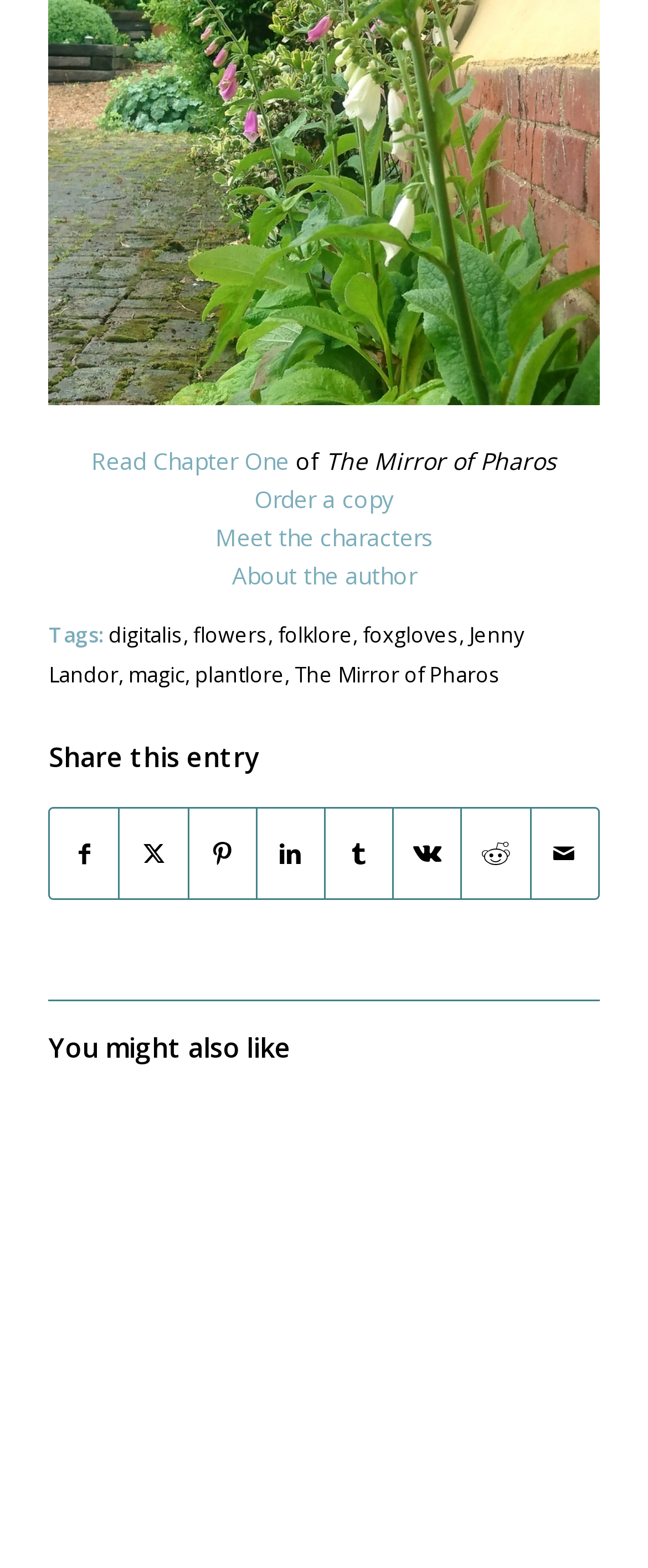Given the description Jenny Landor, predict the bounding box coordinates of the UI element. Ensure the coordinates are in the format (top-left x, top-left y, bottom-right x, bottom-right y) and all values are between 0 and 1.

[0.075, 0.396, 0.808, 0.44]